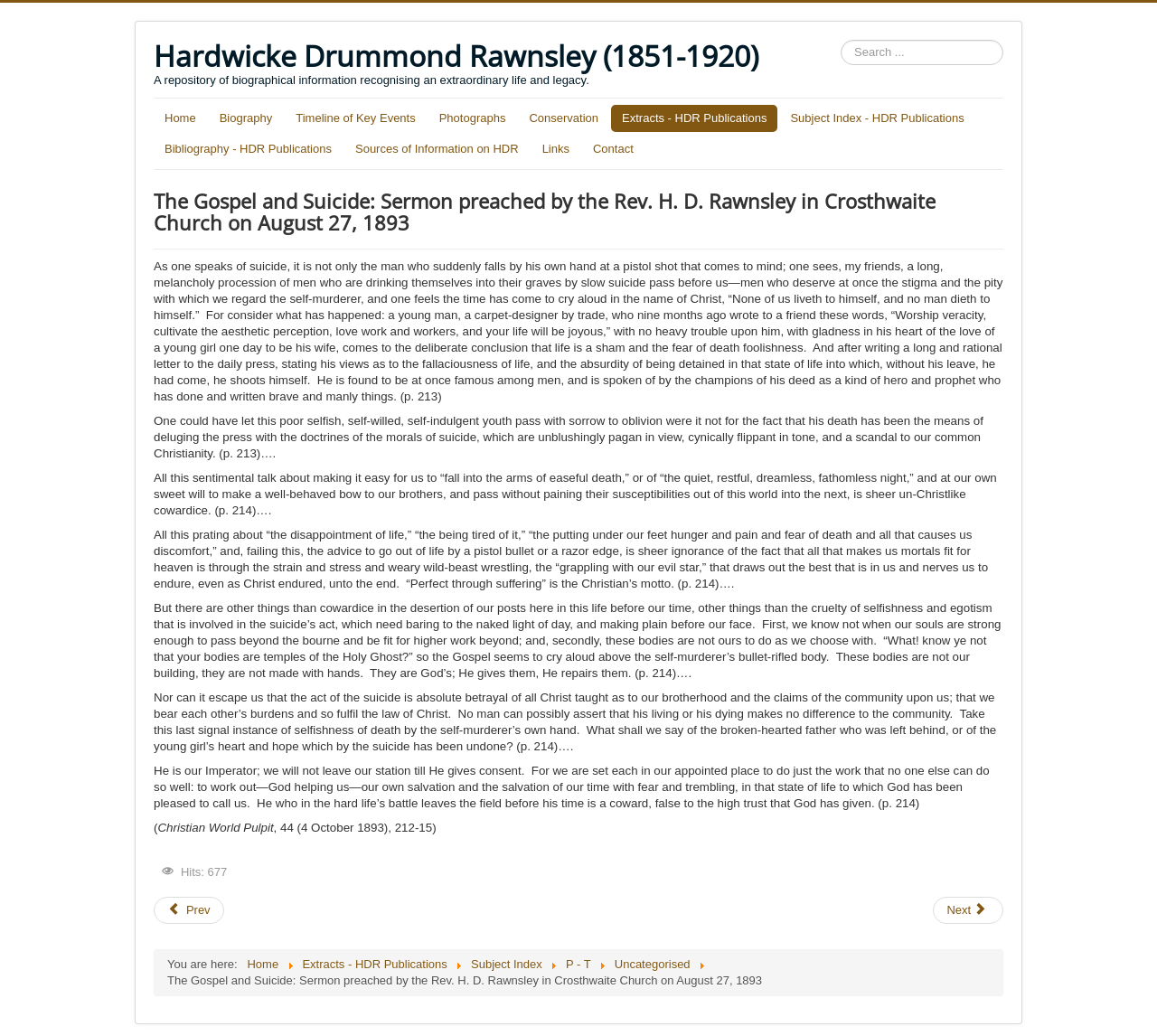Please find the bounding box for the UI component described as follows: "weather".

None